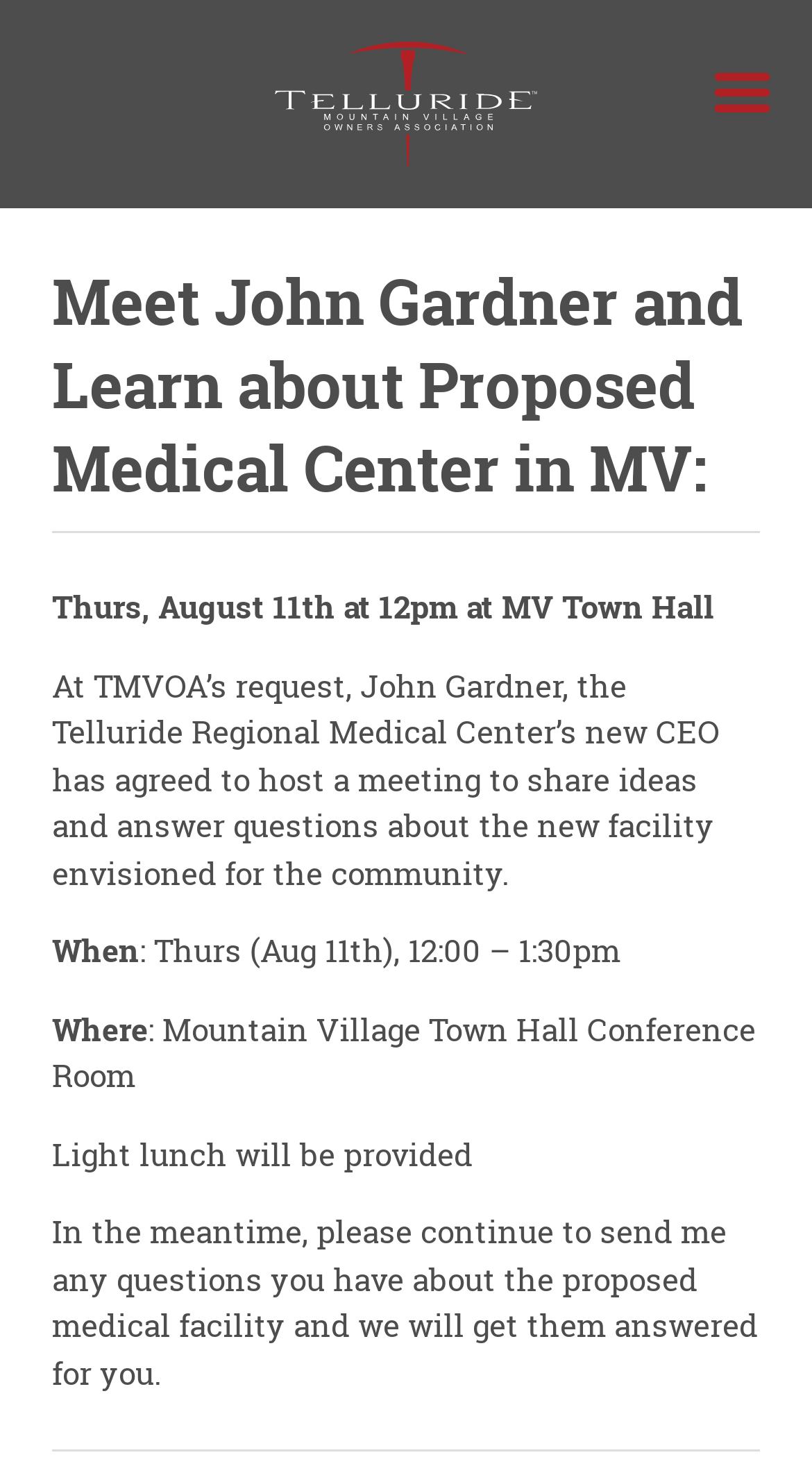What is provided at the meeting on August 11th?
Give a detailed and exhaustive answer to the question.

A light lunch will be provided at the meeting on August 11th, as stated in the text 'Light lunch will be provided'.